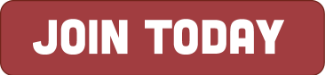What is the purpose of the button?
Answer with a single word or phrase, using the screenshot for reference.

To encourage participation